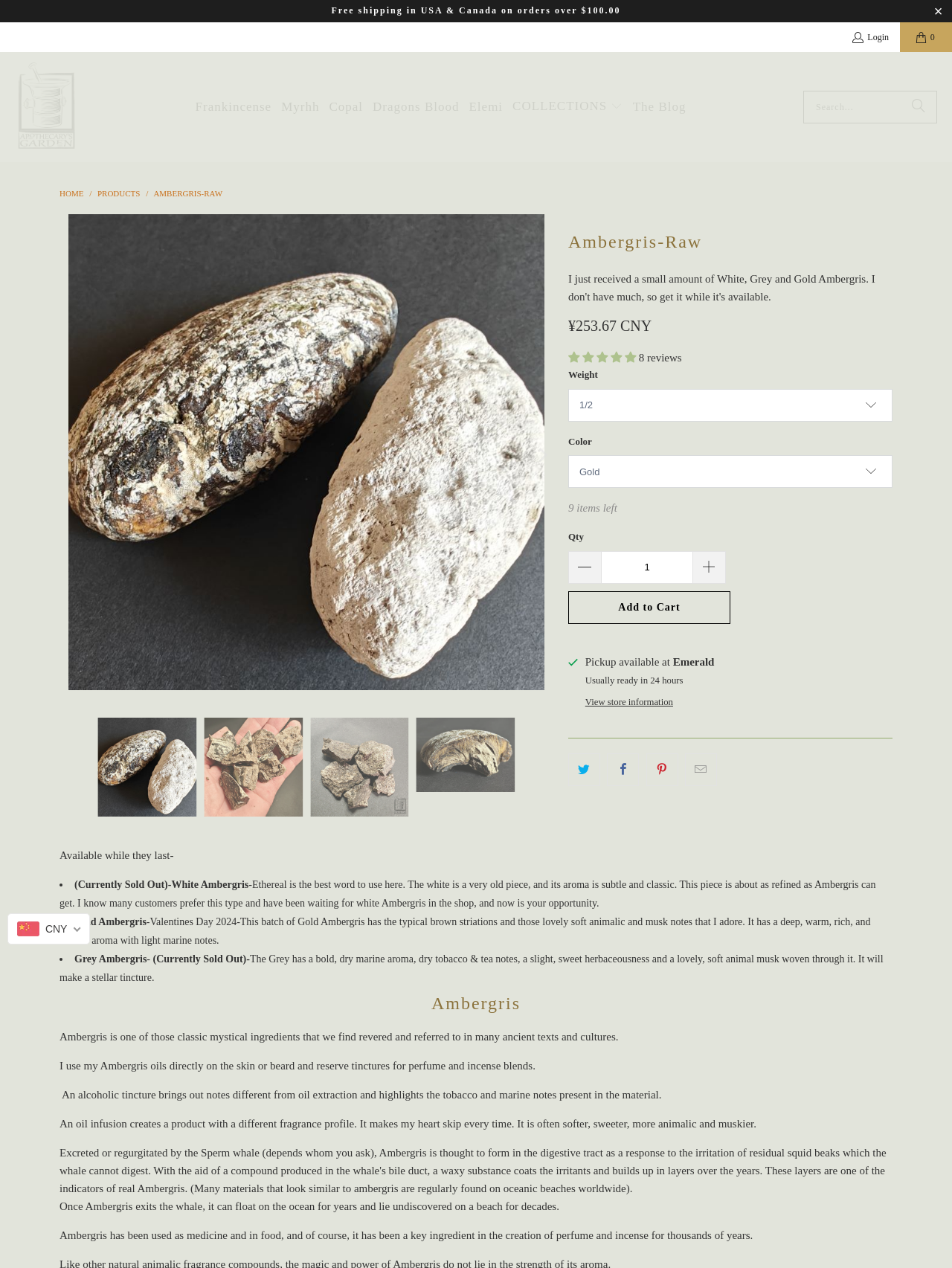Provide the bounding box coordinates of the HTML element described by the text: "title="Email this to a friend"". The coordinates should be in the format [left, top, right, bottom] with values between 0 and 1.

[0.719, 0.594, 0.753, 0.62]